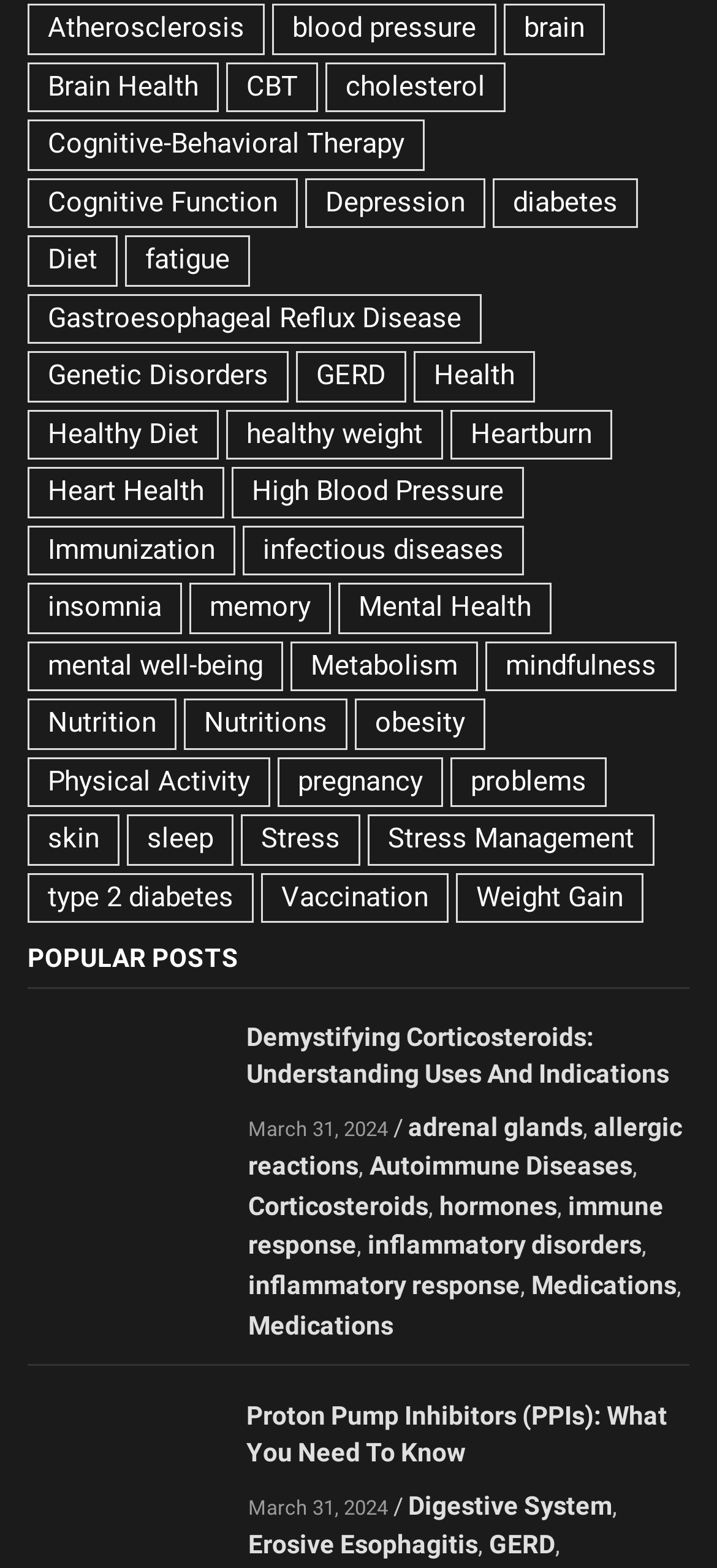Please provide the bounding box coordinates for the UI element as described: "hormones". The coordinates must be four floats between 0 and 1, represented as [left, top, right, bottom].

[0.613, 0.759, 0.777, 0.778]